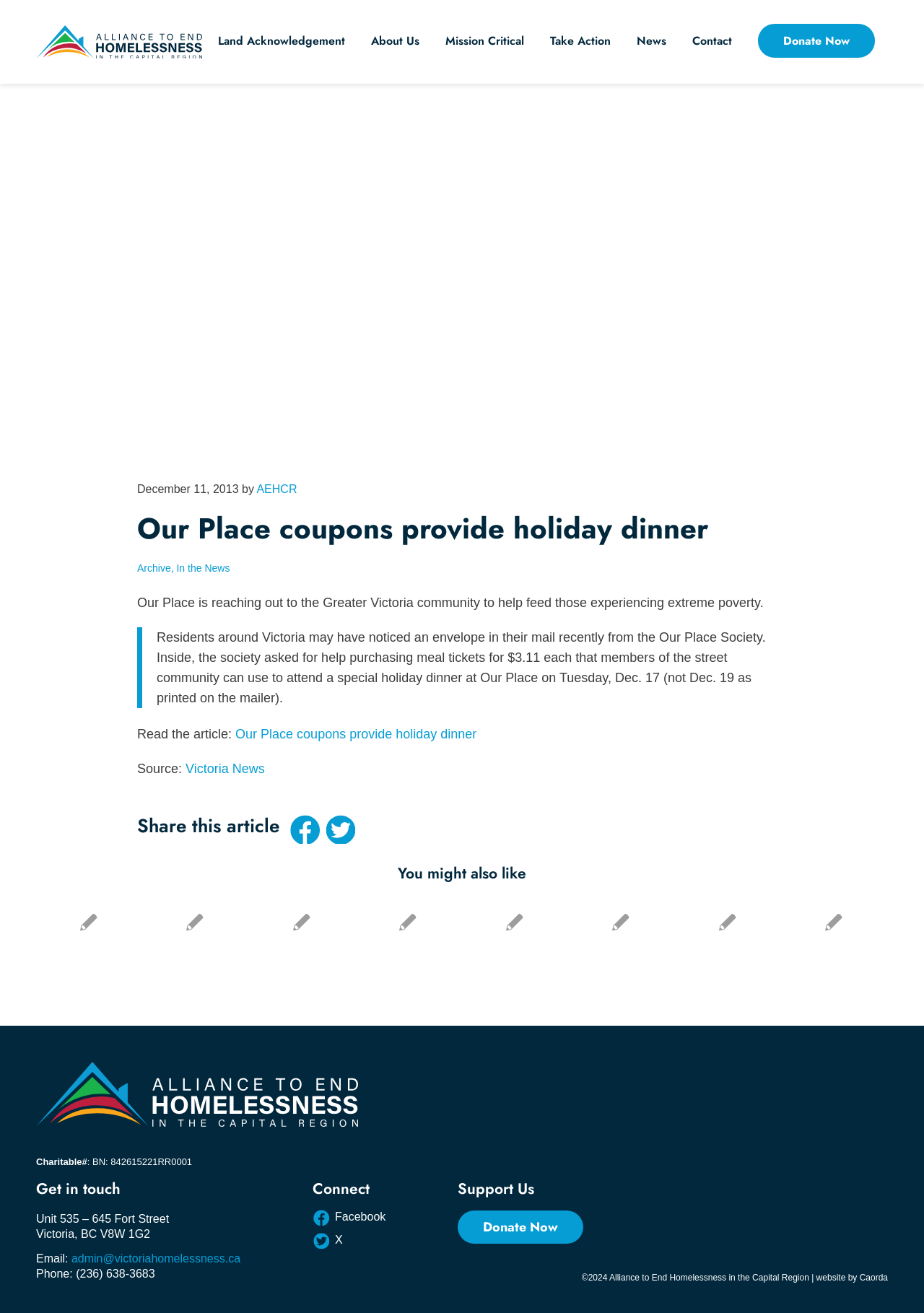Please extract the title of the webpage.

Our Place coupons provide holiday dinner